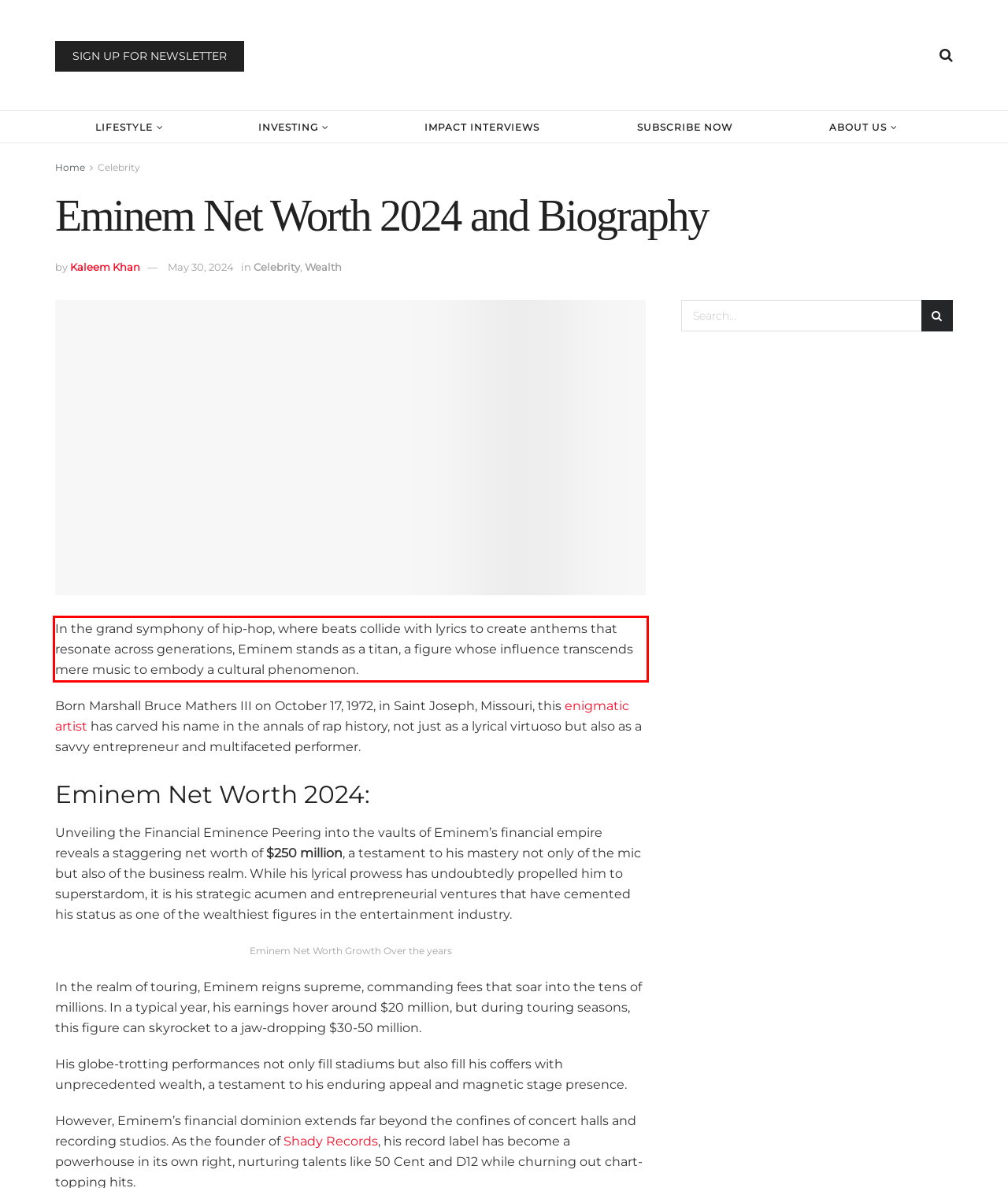Given a screenshot of a webpage containing a red bounding box, perform OCR on the text within this red bounding box and provide the text content.

In the grand symphony of hip-hop, where beats collide with lyrics to create anthems that resonate across generations, Eminem stands as a titan, a figure whose influence transcends mere music to embody a cultural phenomenon.